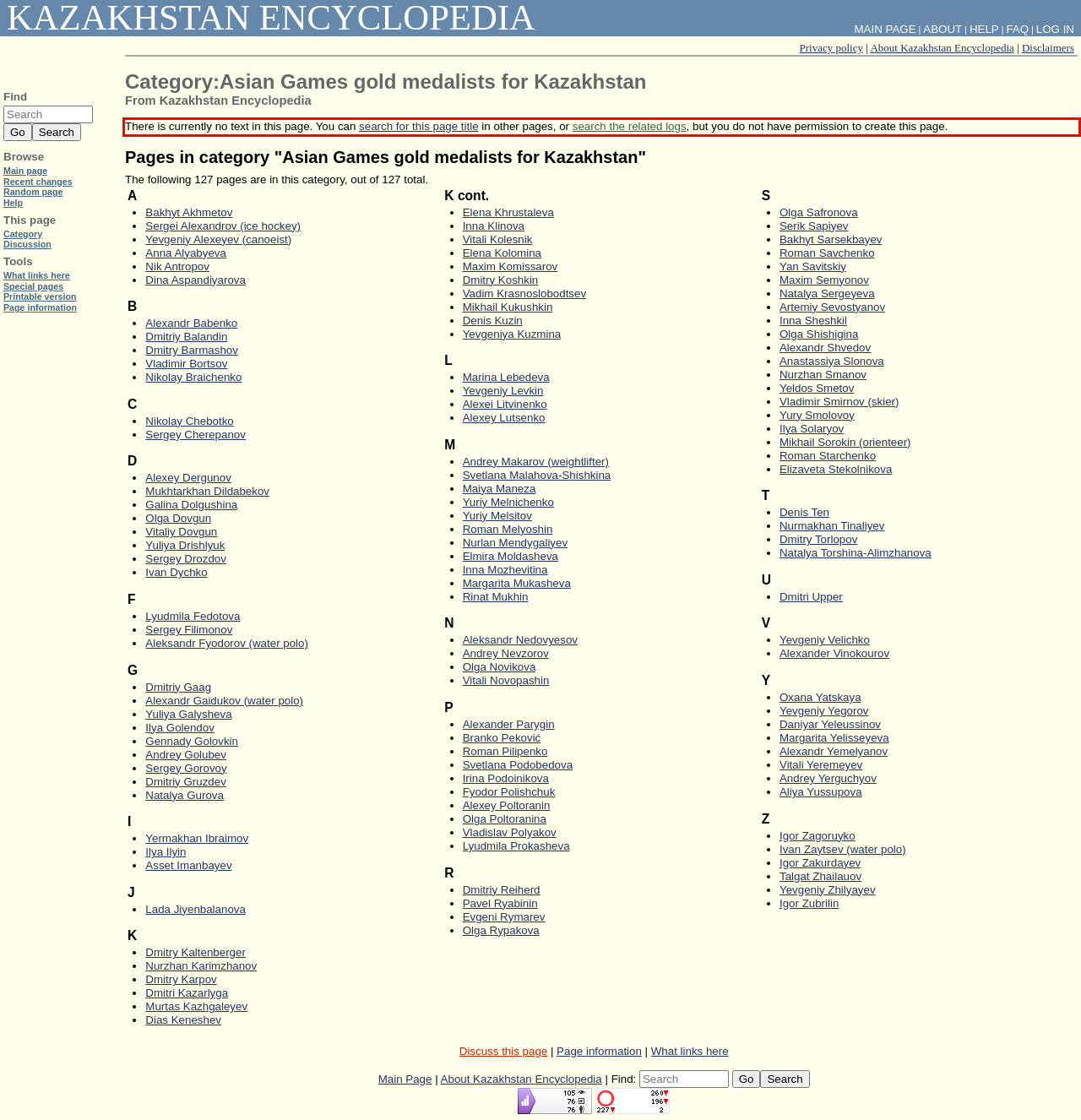Using the provided screenshot of a webpage, recognize and generate the text found within the red rectangle bounding box.

There is currently no text in this page. You can search for this page title in other pages, or search the related logs, but you do not have permission to create this page.